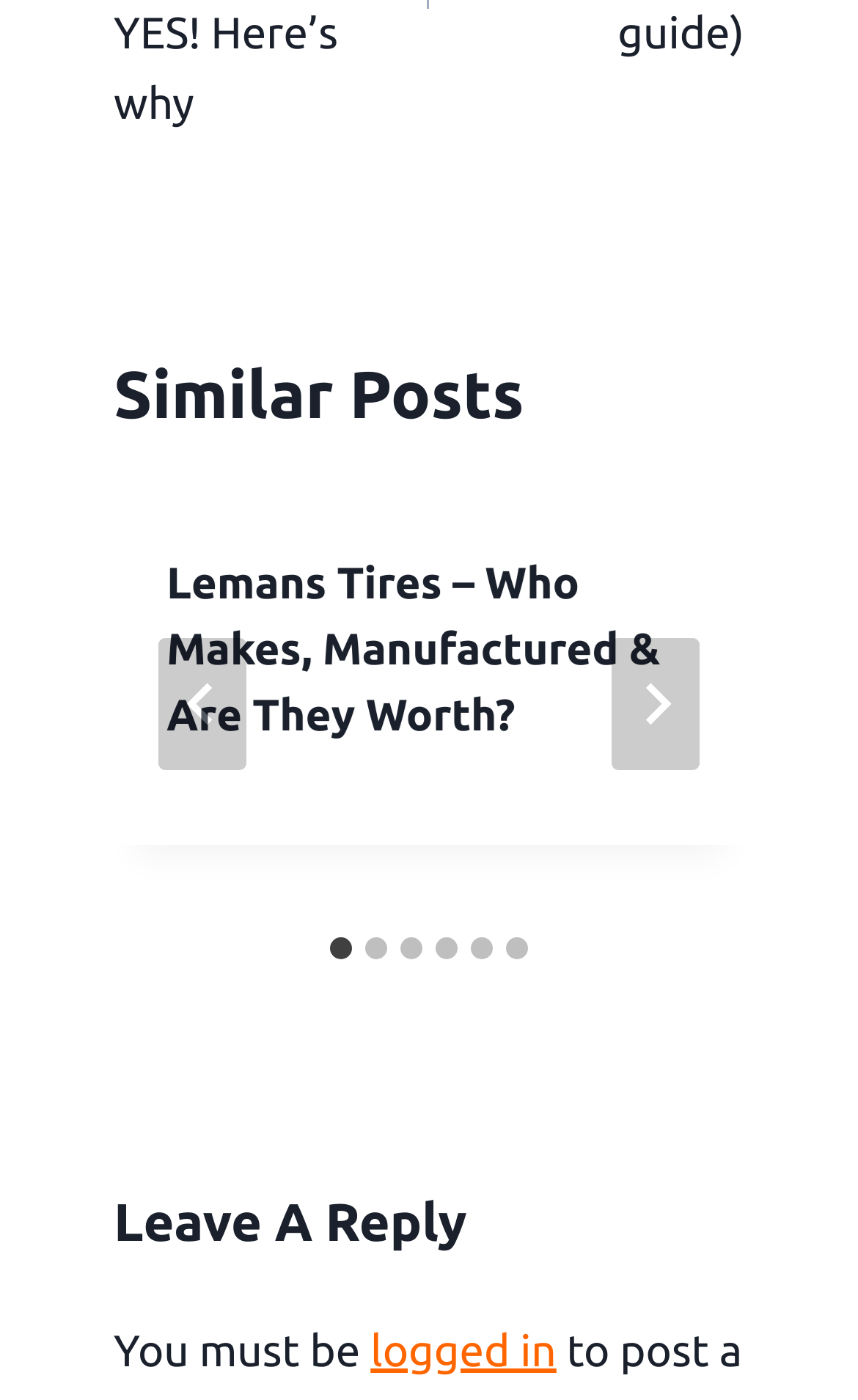Kindly determine the bounding box coordinates for the clickable area to achieve the given instruction: "Go to the last slide".

[0.184, 0.455, 0.286, 0.55]